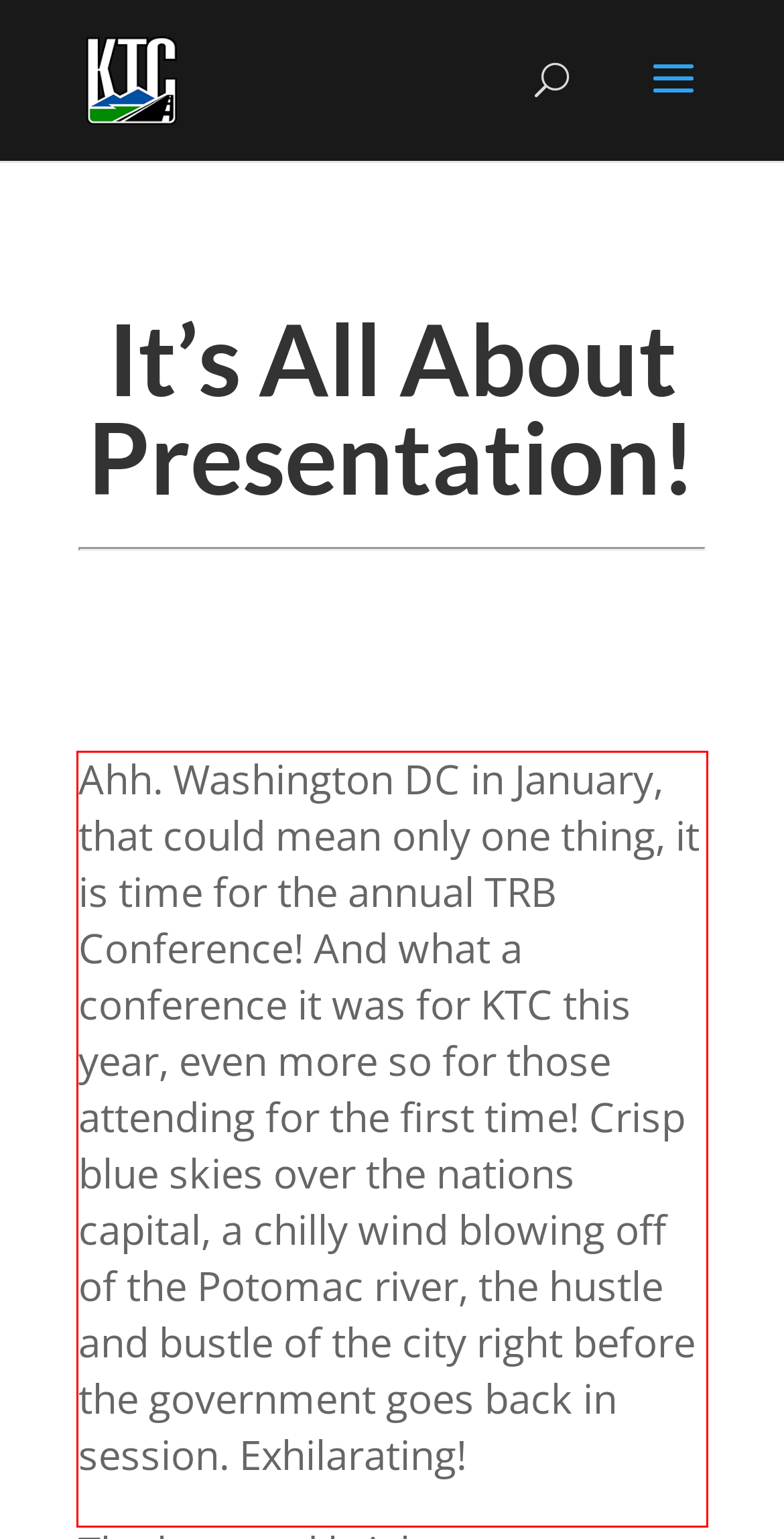With the provided screenshot of a webpage, locate the red bounding box and perform OCR to extract the text content inside it.

Ahh. Washington DC in January, that could mean only one thing, it is time for the annual TRB Conference! And what a conference it was for KTC this year, even more so for those attending for the first time! Crisp blue skies over the nations capital, a chilly wind blowing off of the Potomac river, the hustle and bustle of the city right before the government goes back in session. Exhilarating!